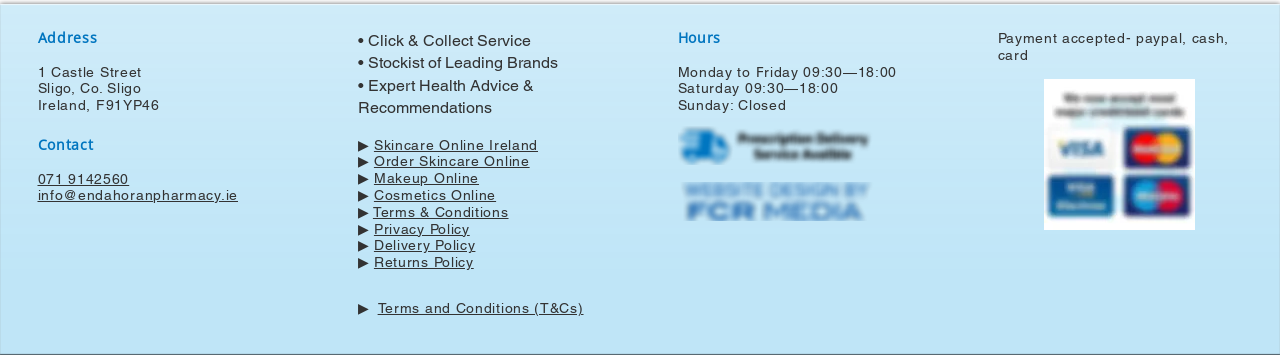Provide a brief response to the question using a single word or phrase: 
What is the address of the pharmacy?

1 Castle Street, Sligo, Co. Sligo